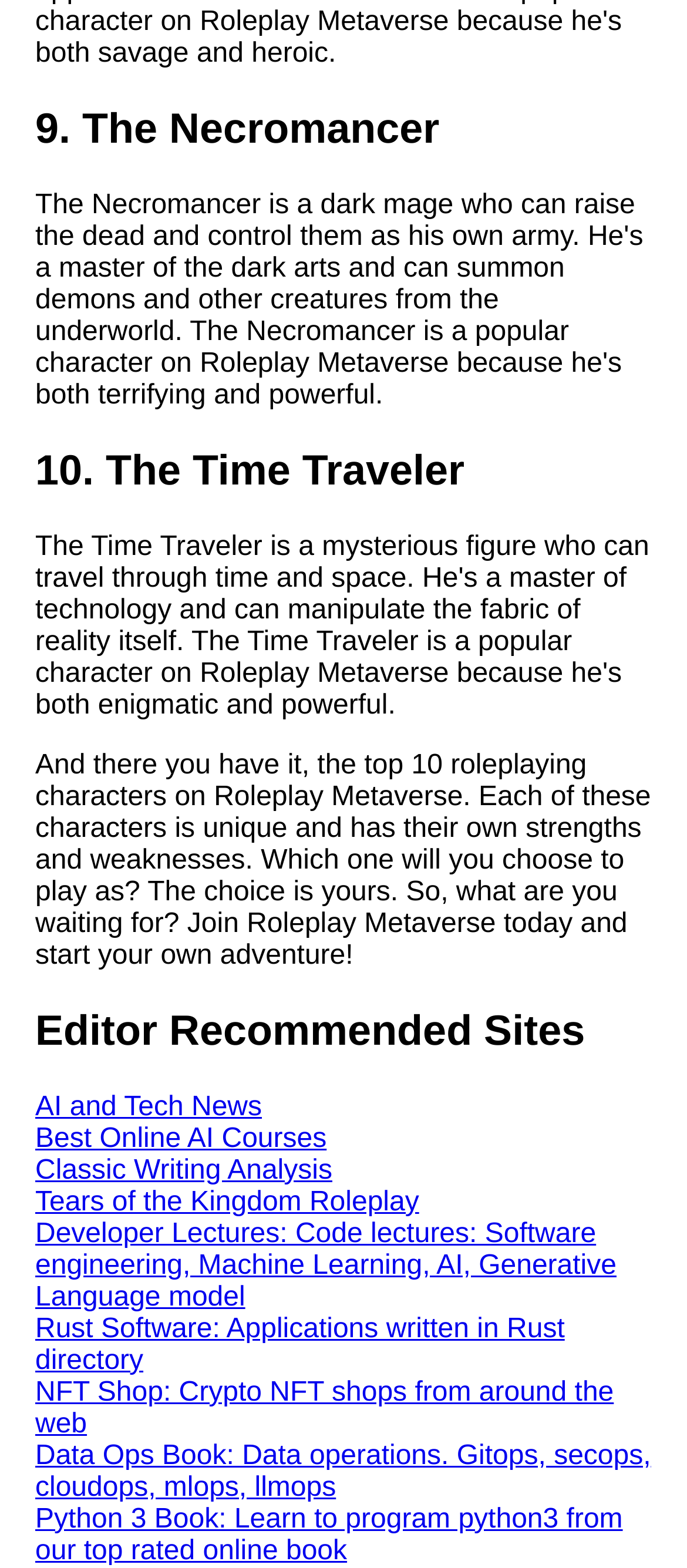Give a one-word or one-phrase response to the question: 
How many categories of links are there on the webpage?

2